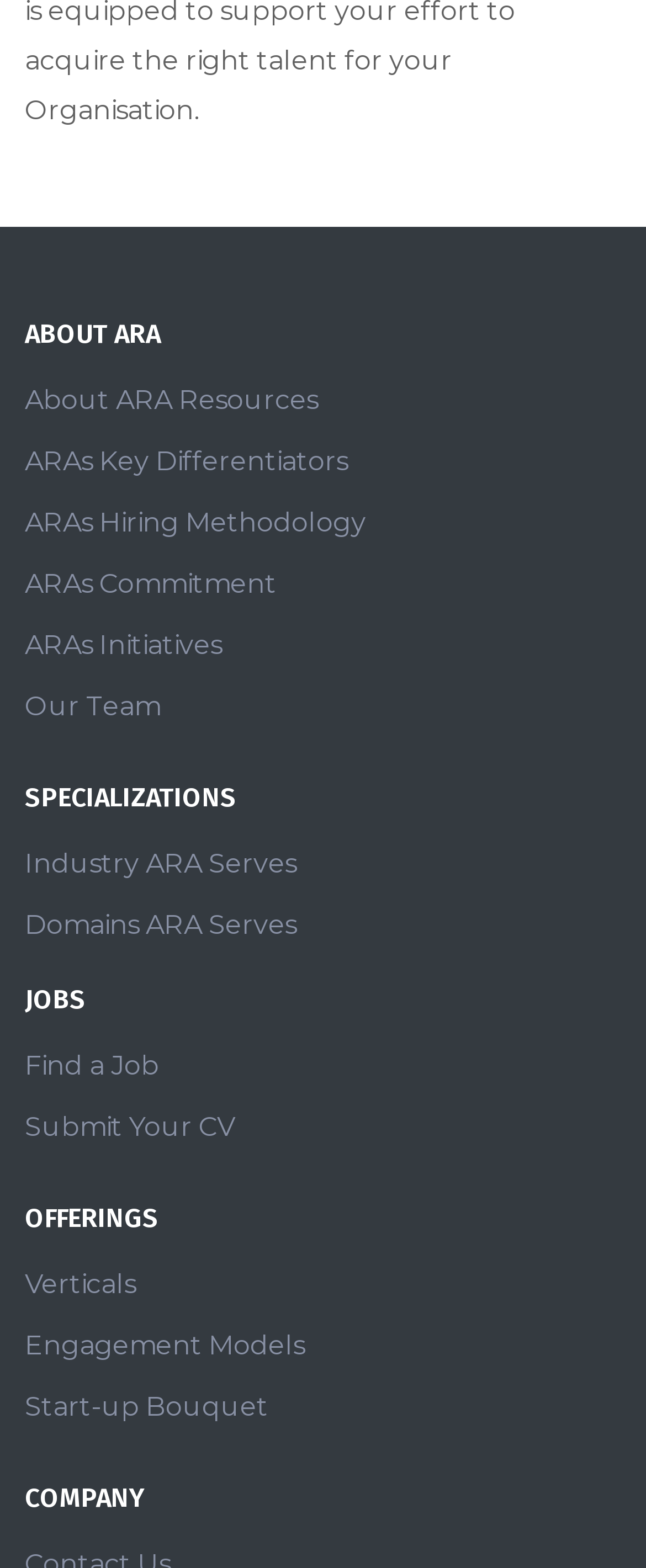Locate the bounding box of the UI element described by: "Verticals" in the given webpage screenshot.

[0.038, 0.732, 0.21, 0.752]